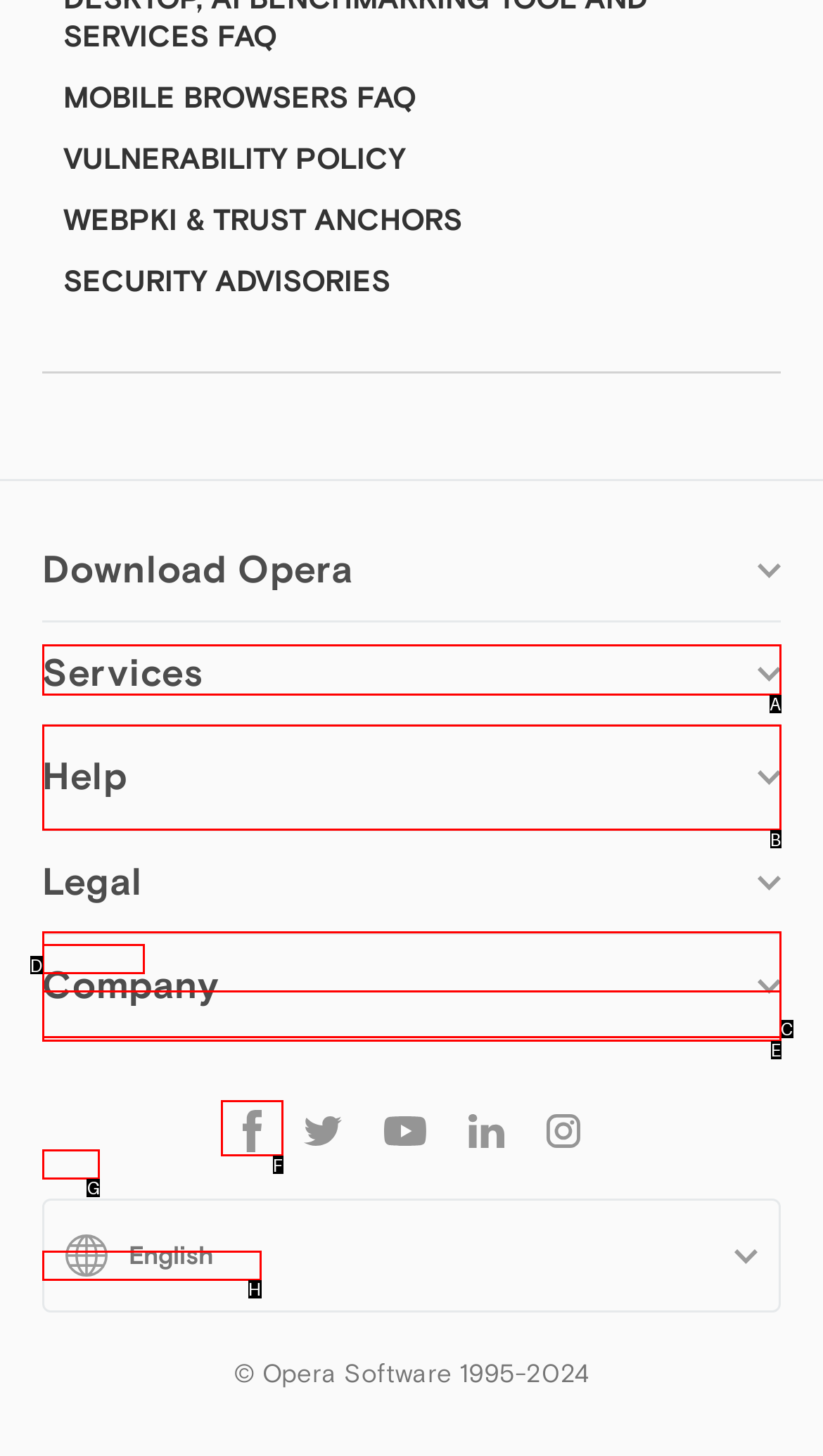Identify the correct UI element to click to achieve the task: Follow Opera on Facebook.
Answer with the letter of the appropriate option from the choices given.

F